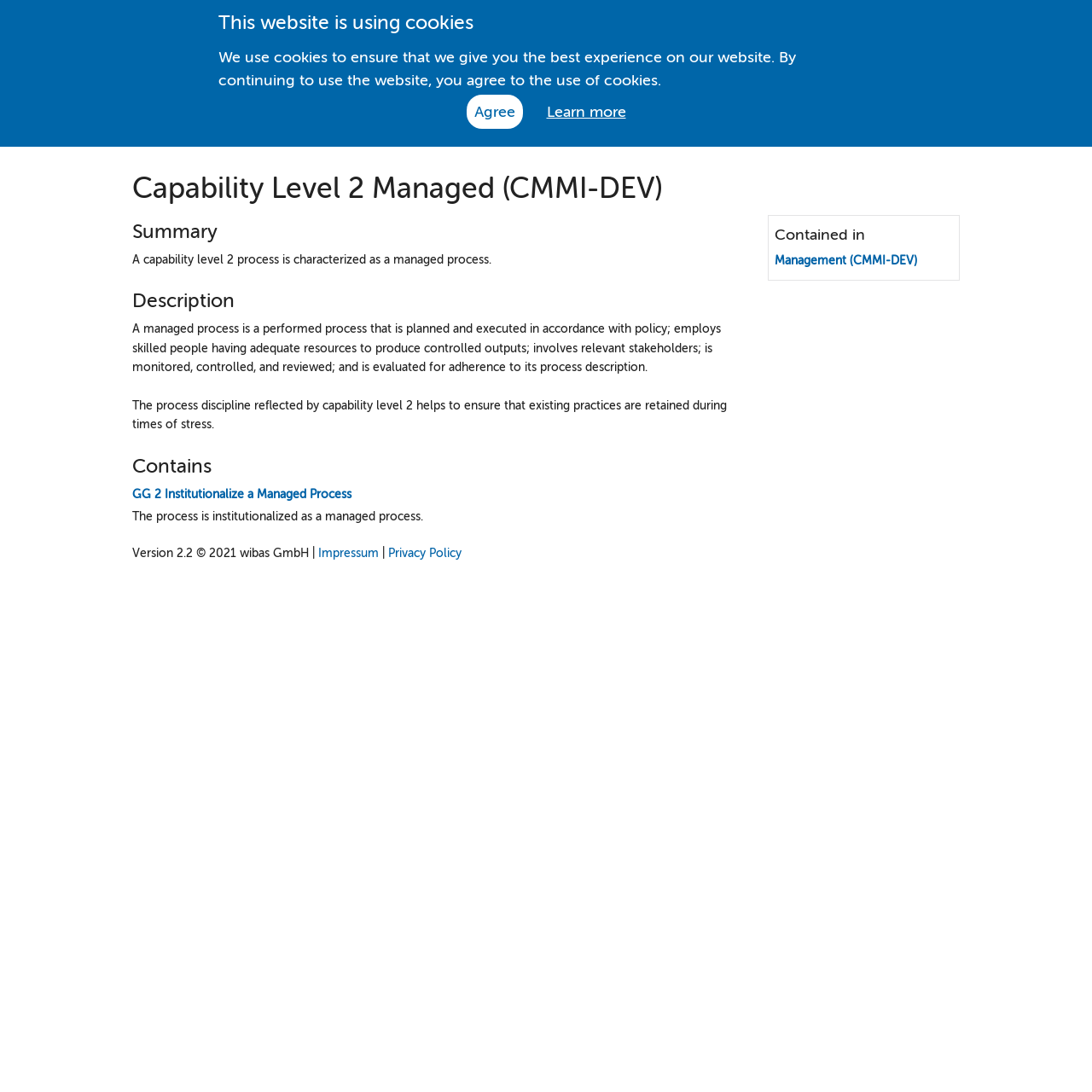Determine the bounding box coordinates of the clickable area required to perform the following instruction: "Read about MANAGEMENT (CMMI-DEV)". The coordinates should be represented as four float numbers between 0 and 1: [left, top, right, bottom].

[0.448, 0.079, 0.557, 0.089]